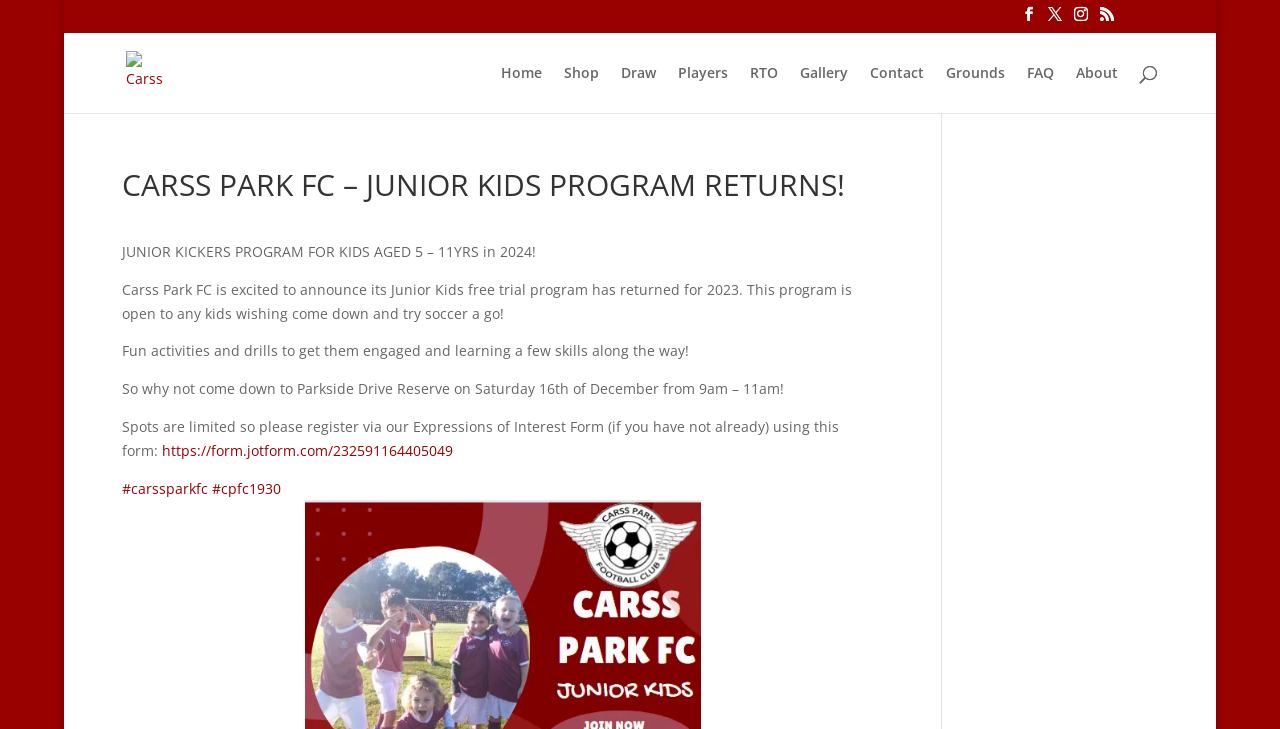What is the purpose of the Junior Kids program?
Using the visual information, reply with a single word or short phrase.

To get kids engaged and learning soccer skills